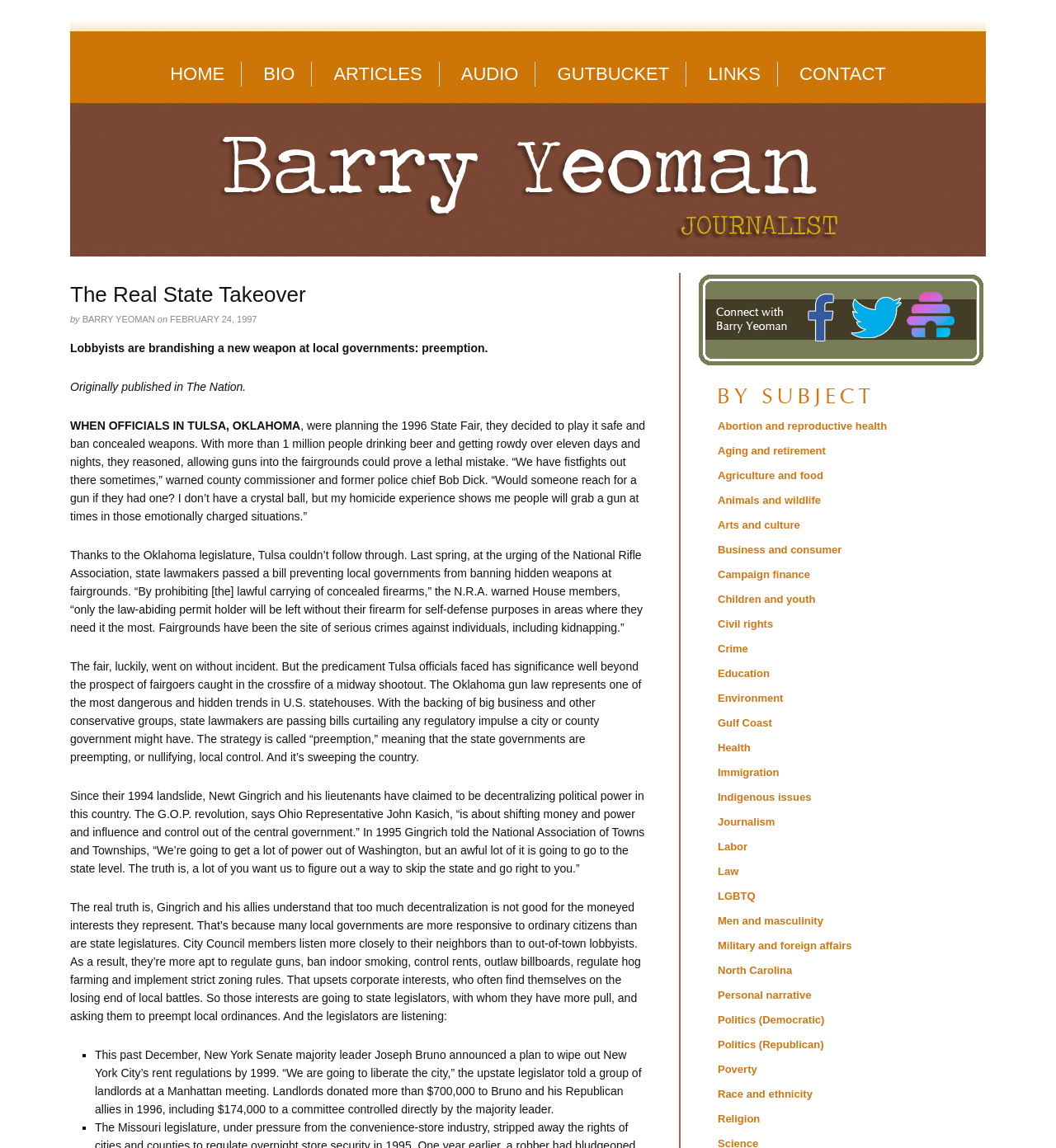Provide a short, one-word or phrase answer to the question below:
What is the date of the article?

FEBRUARY 24, 1997